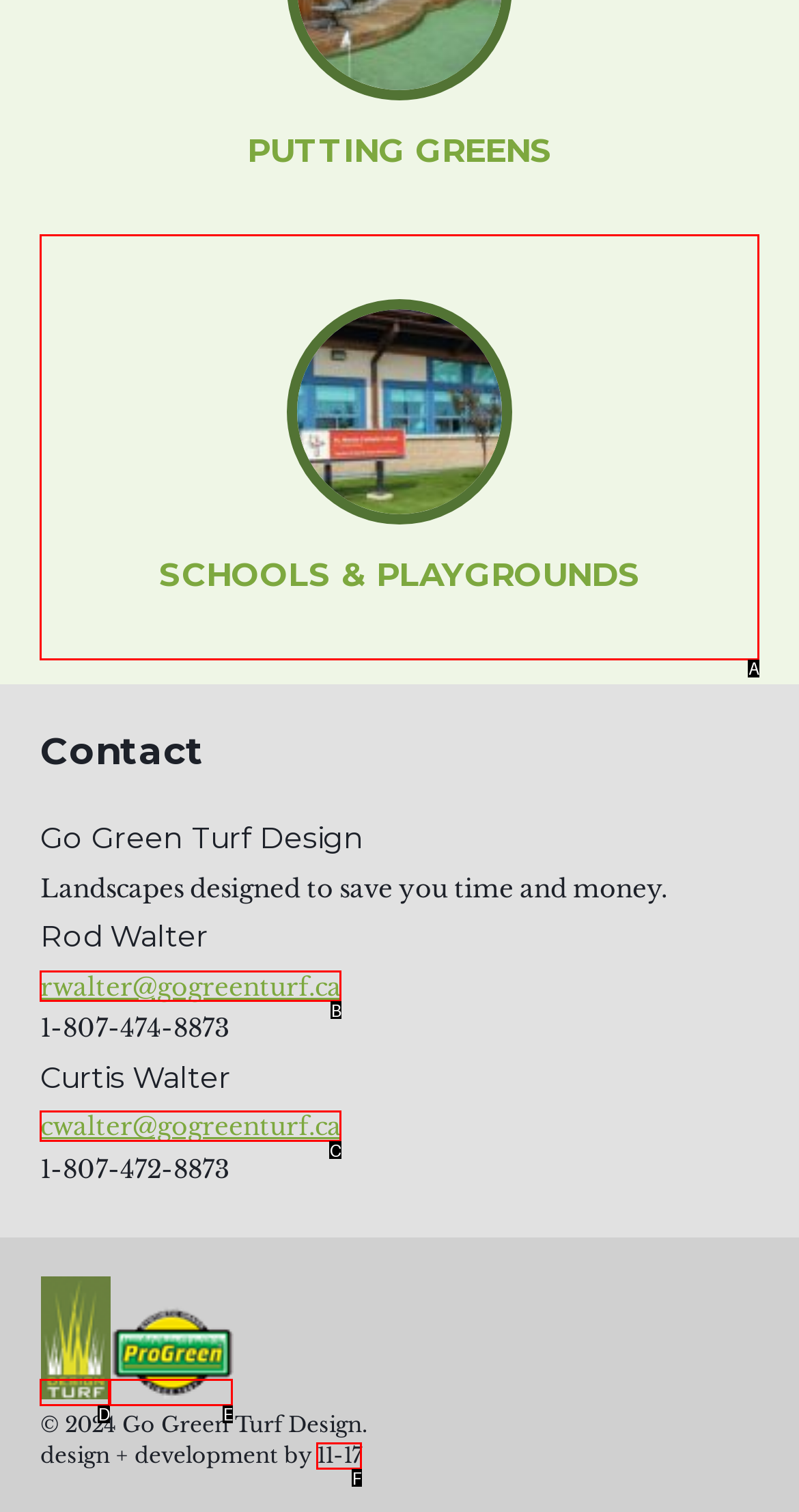Select the correct option based on the description: Schools & Playgrounds
Answer directly with the option’s letter.

A